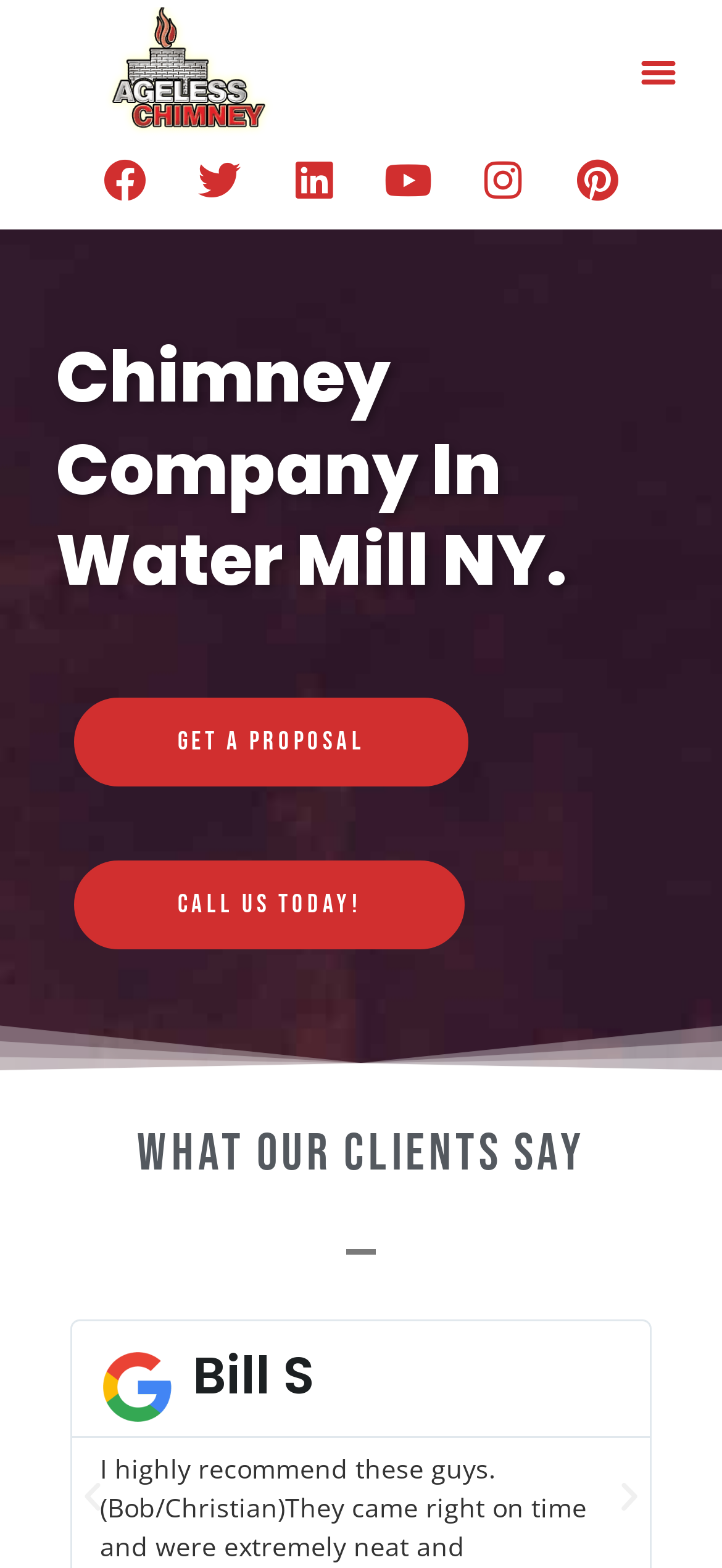Determine the bounding box coordinates for the area that should be clicked to carry out the following instruction: "Go to the home page".

None